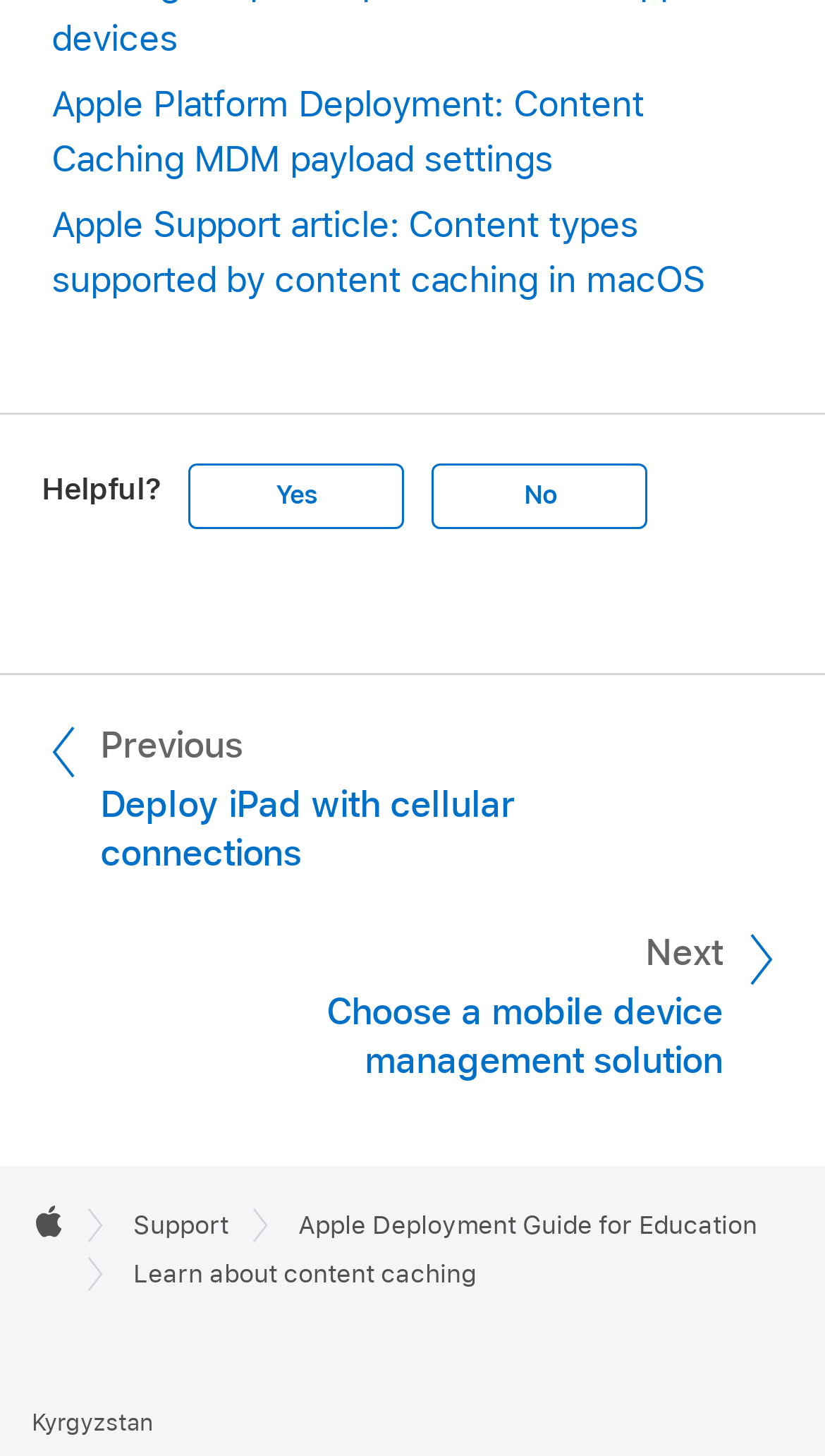Provide a brief response in the form of a single word or phrase:
How many buttons are in the 'Helpful?' group?

2